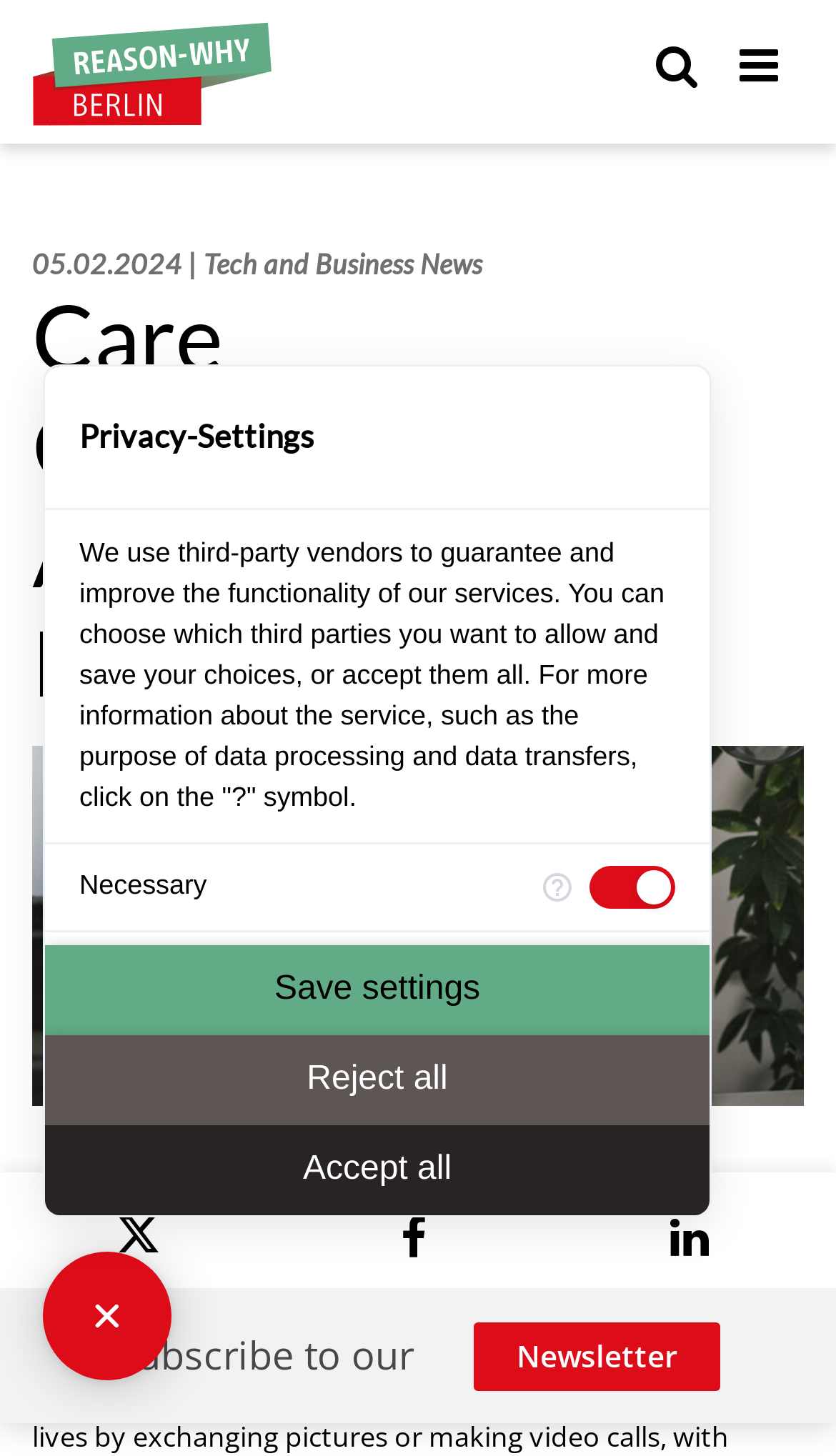Analyze the image and deliver a detailed answer to the question: What is the image above the text 'Co-founder and CEO of myo Jasper Böckel – © myo'?

The image is likely a photo of Jasper Boeckel, the co-founder and CEO of Myo, as indicated by the surrounding text, which mentions his name and title.